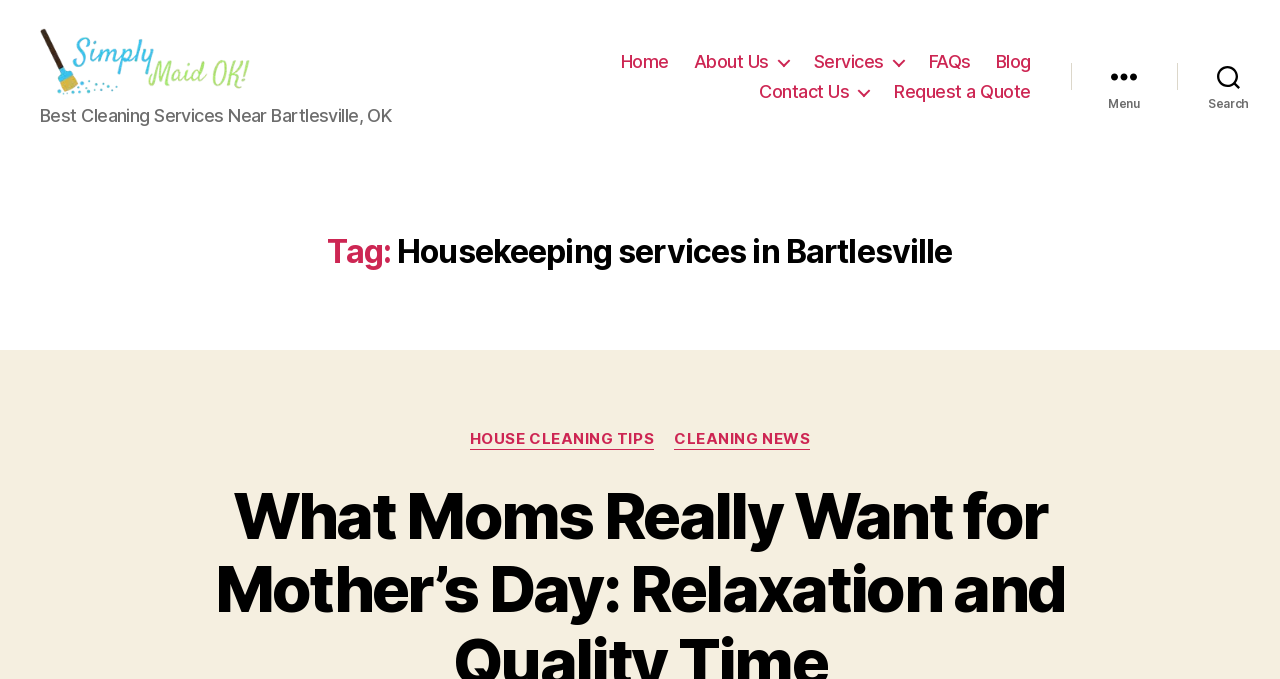Please find the bounding box coordinates of the element that you should click to achieve the following instruction: "read about us". The coordinates should be presented as four float numbers between 0 and 1: [left, top, right, bottom].

[0.542, 0.088, 0.616, 0.12]